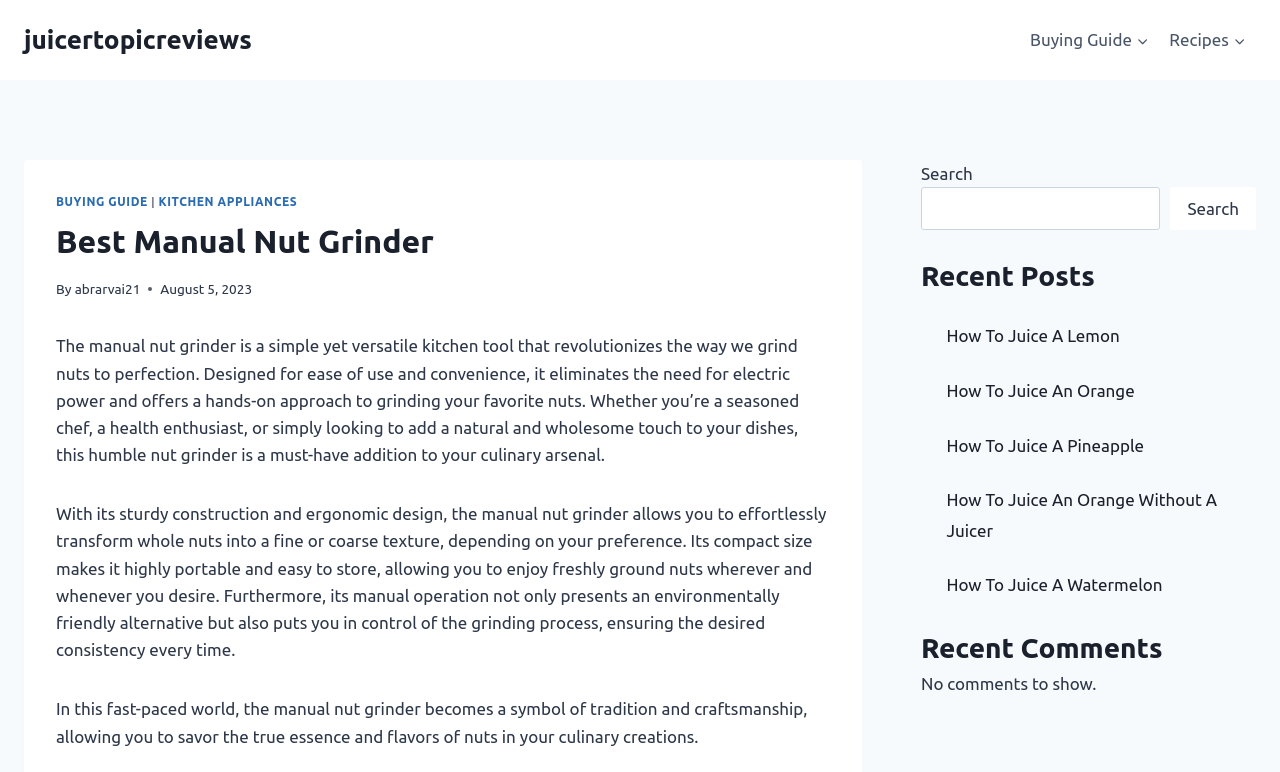Explain the webpage in detail.

The webpage is about manual nut grinders, with a focus on their benefits and uses in the kitchen. At the top left, there is a link to "juicertopicreviews". On the top right, there is a primary navigation menu with links to "Buying Guide" and "Recipes", each with an expandable child menu.

Below the navigation menu, there is a header section with a title "Best Manual Nut Grinder" and a subheading with the author's name "abrarvai21" and the date "August 5, 2023". 

The main content of the page is divided into three paragraphs. The first paragraph introduces the manual nut grinder as a simple yet versatile kitchen tool that revolutionizes the way we grind nuts. The second paragraph describes the benefits of the grinder, including its sturdy construction, ergonomic design, and compact size. The third paragraph highlights the grinder's ability to allow users to savor the true essence and flavors of nuts in their culinary creations.

On the right side of the page, there is a search bar with a search button. Below the search bar, there is a section titled "Recent Posts" with five links to different articles about juicing various fruits. Further down, there is a section titled "Recent Comments" with a message indicating that there are no comments to show.